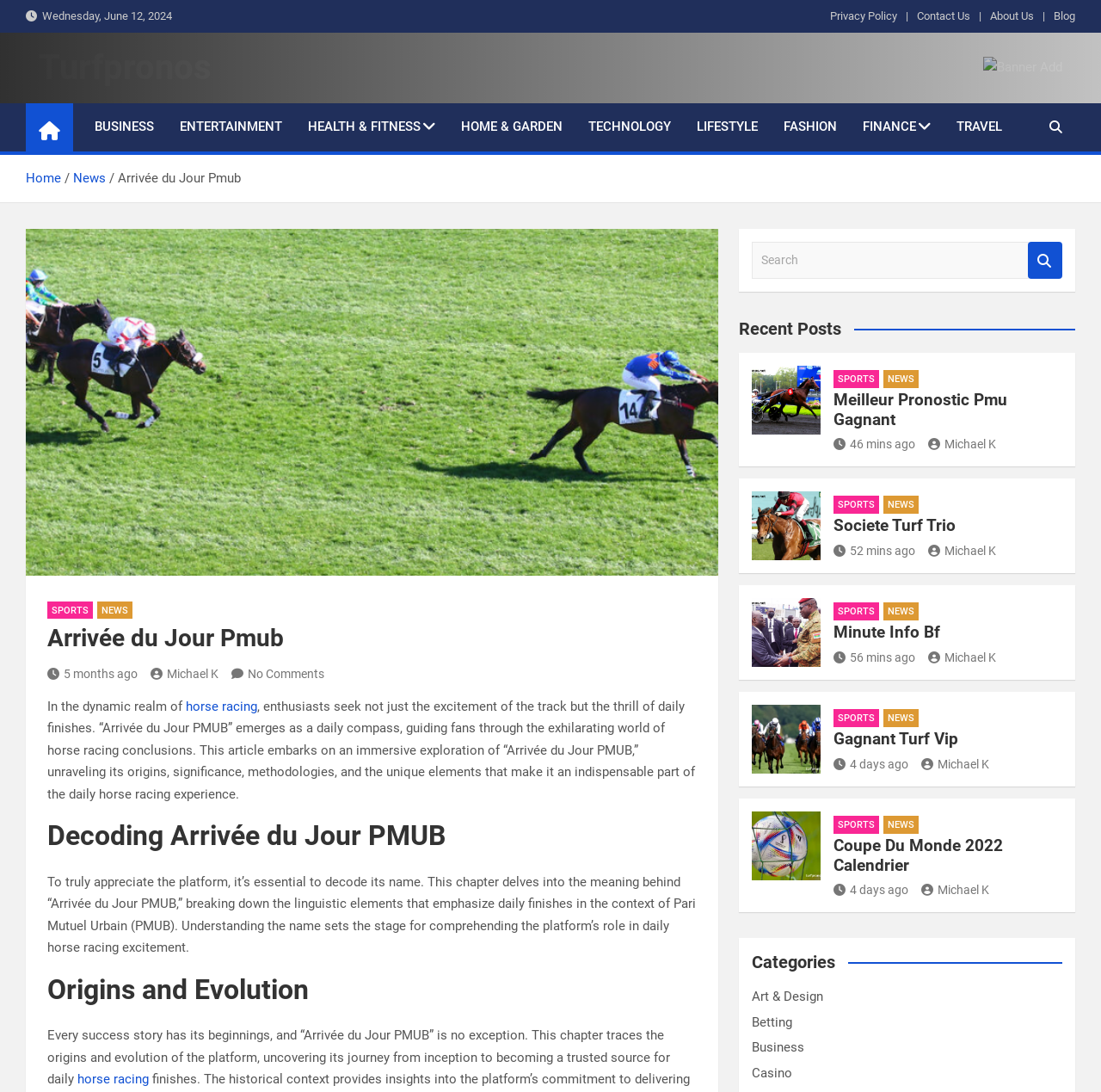Find and specify the bounding box coordinates that correspond to the clickable region for the instruction: "Click on the 'BUSINESS' category".

[0.074, 0.095, 0.152, 0.138]